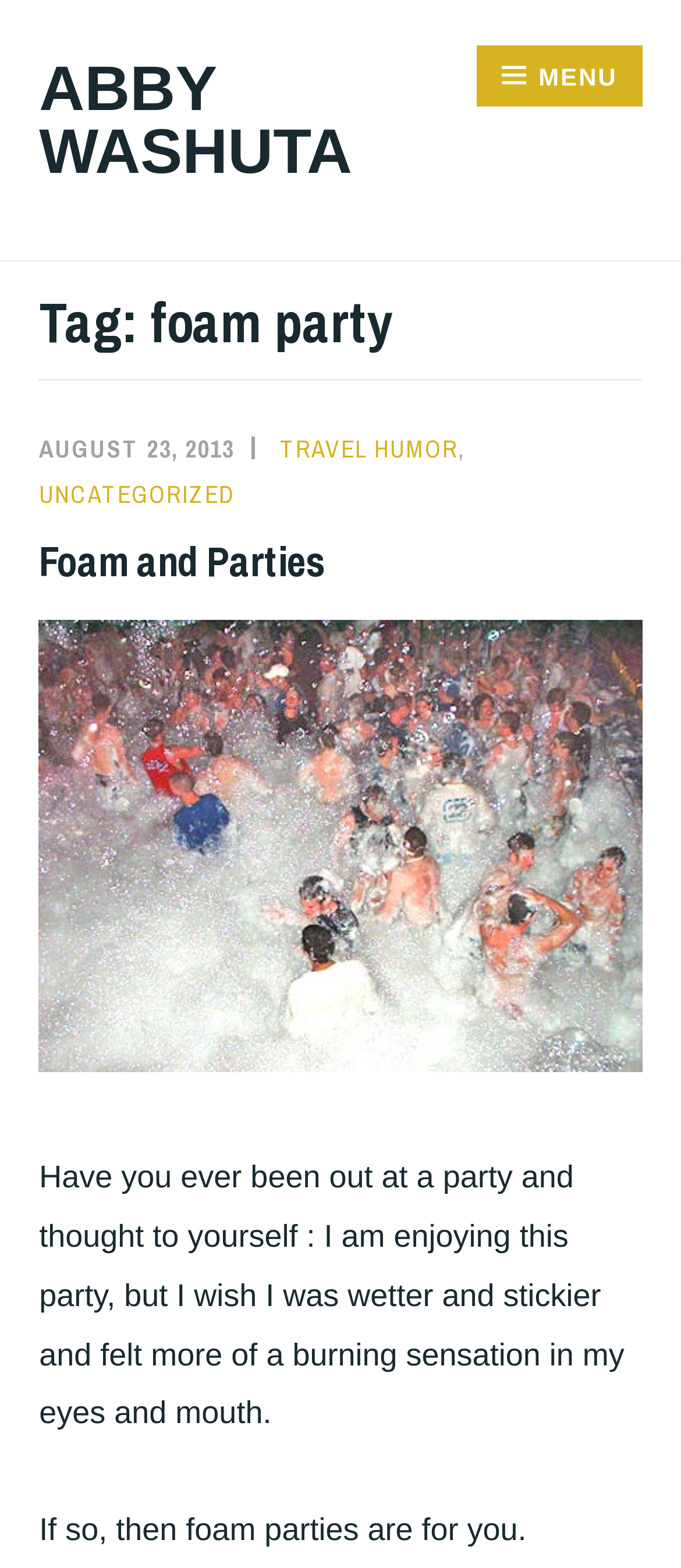Based on the element description Menu, identify the bounding box coordinates for the UI element. The coordinates should be in the format (top-left x, top-left y, bottom-right x, bottom-right y) and within the 0 to 1 range.

[0.701, 0.029, 0.943, 0.068]